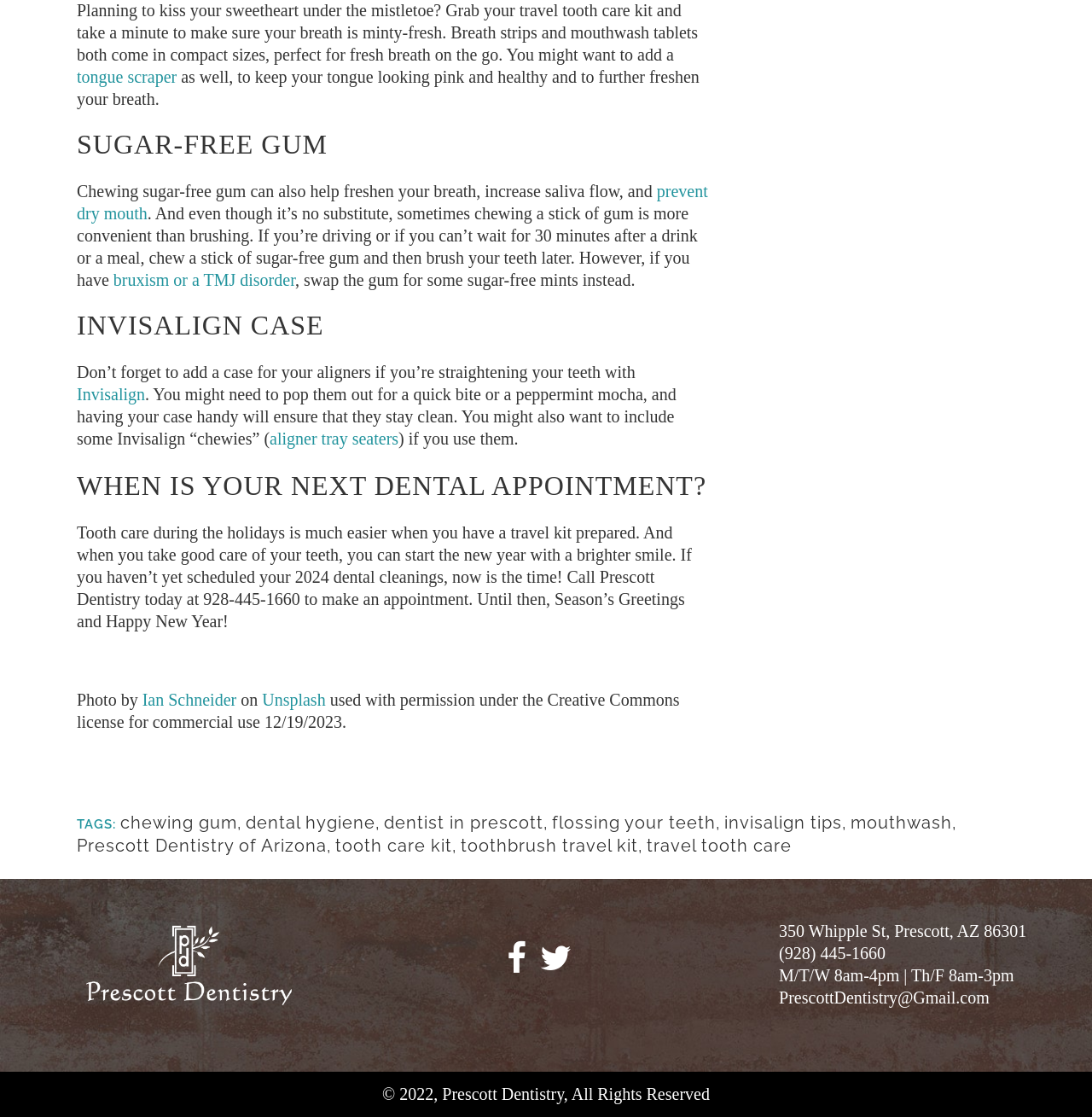Please identify the bounding box coordinates of the clickable area that will fulfill the following instruction: "Search for something". The coordinates should be in the format of four float numbers between 0 and 1, i.e., [left, top, right, bottom].

None